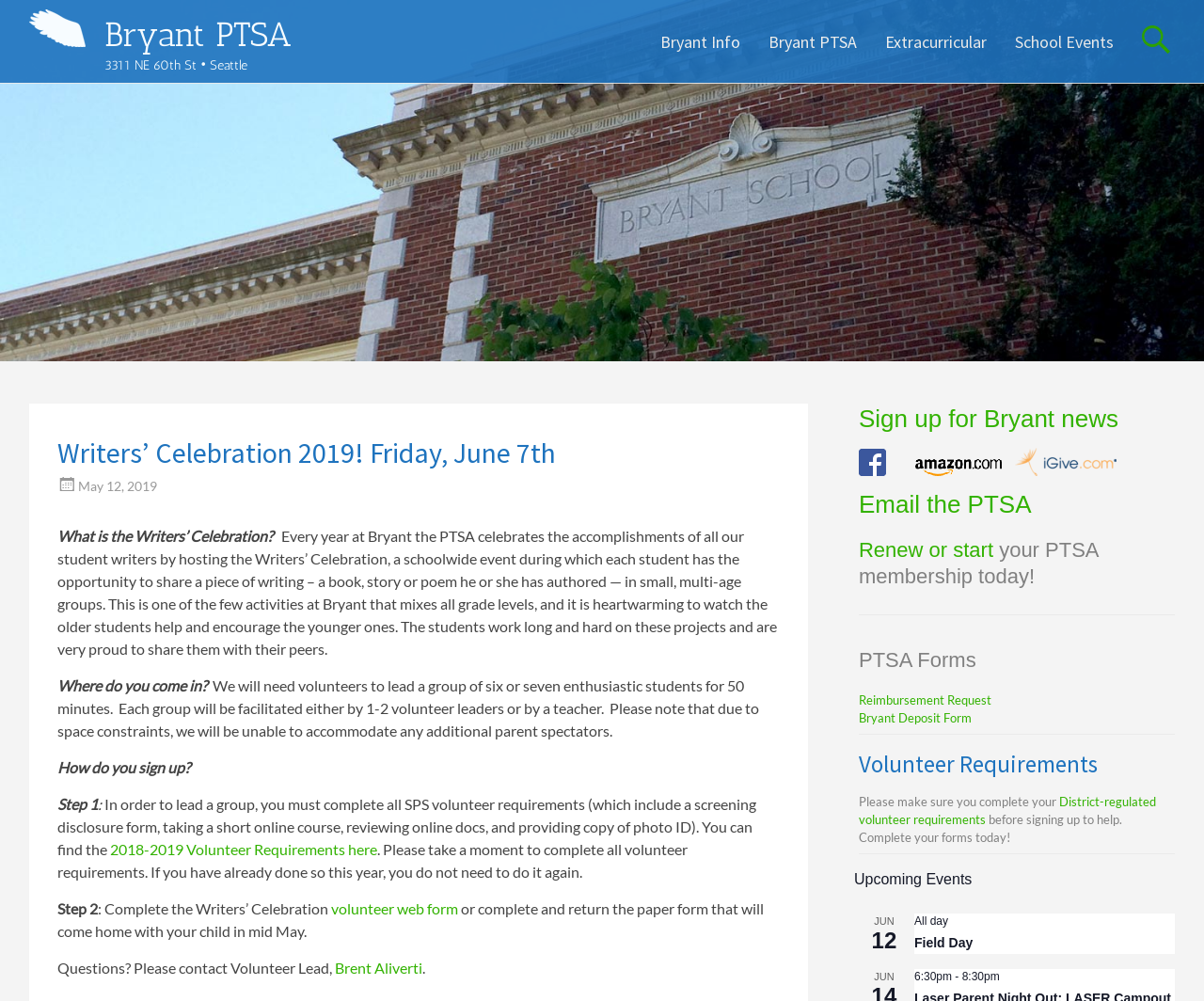Please provide a detailed answer to the question below by examining the image:
Where is Bryant PTSA located?

The question can be answered by looking at the heading element with the text '3311 NE 60th St • Seattle', which provides the location of Bryant PTSA.